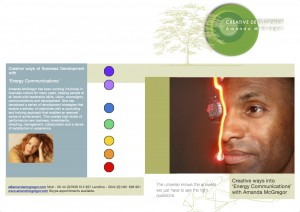What is emphasized in the invitation for inquiries?
Based on the screenshot, provide your answer in one word or phrase.

Personalized and interactive nature